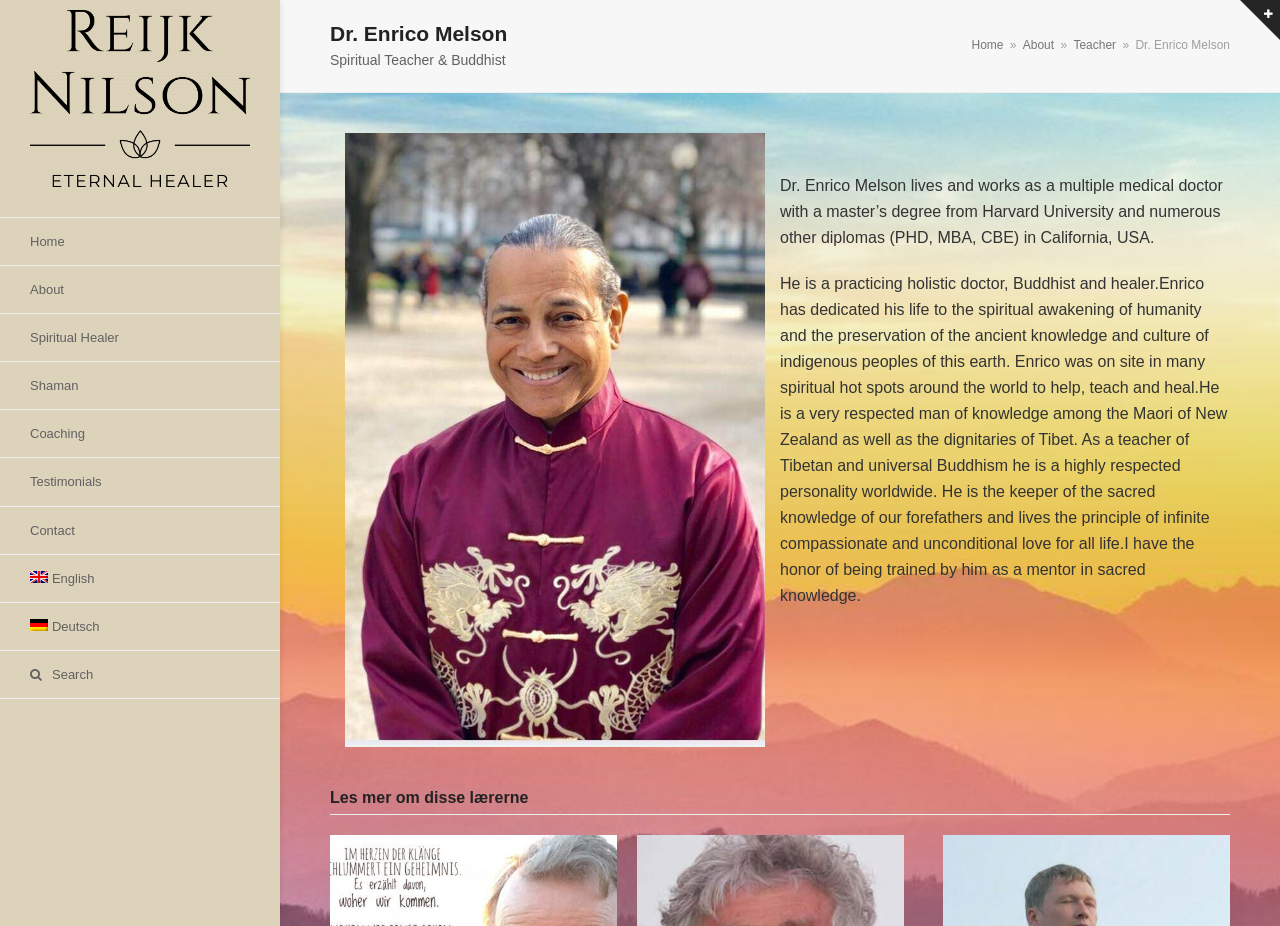What is Dr. Enrico Melson's relationship with the Maori of New Zealand?
Identify the answer in the screenshot and reply with a single word or phrase.

Respected